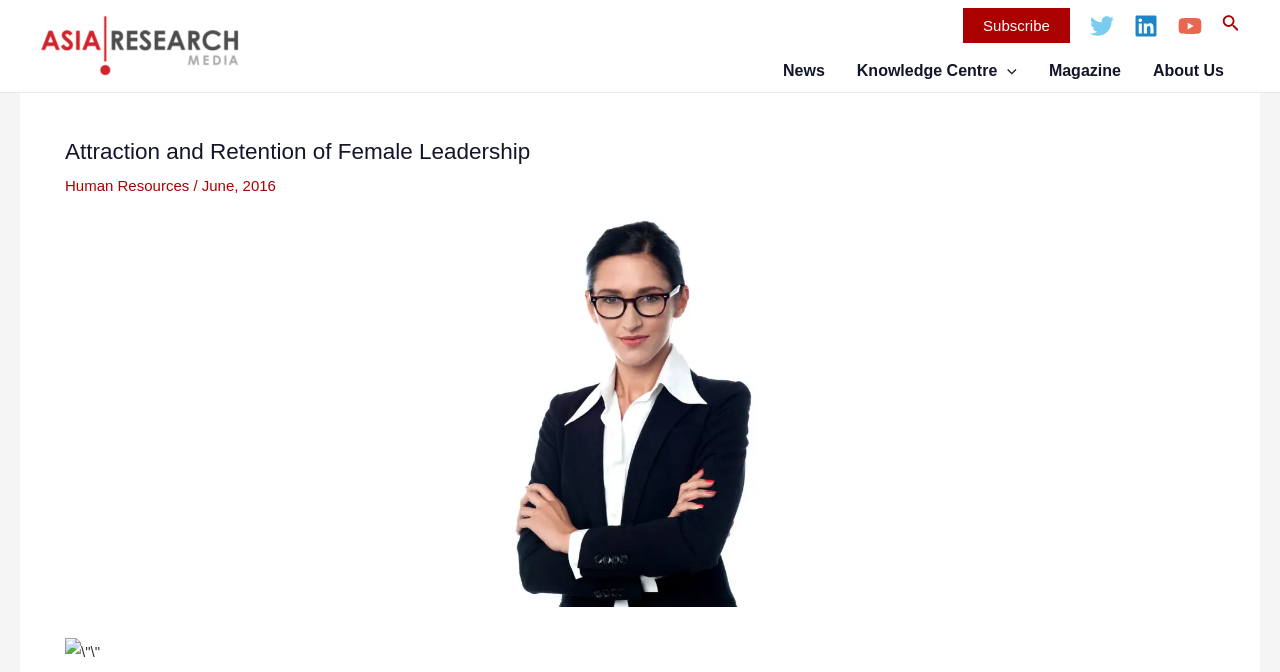Please specify the bounding box coordinates of the clickable region to carry out the following instruction: "Search for a topic". The coordinates should be four float numbers between 0 and 1, in the format [left, top, right, bottom].

[0.955, 0.018, 0.969, 0.057]